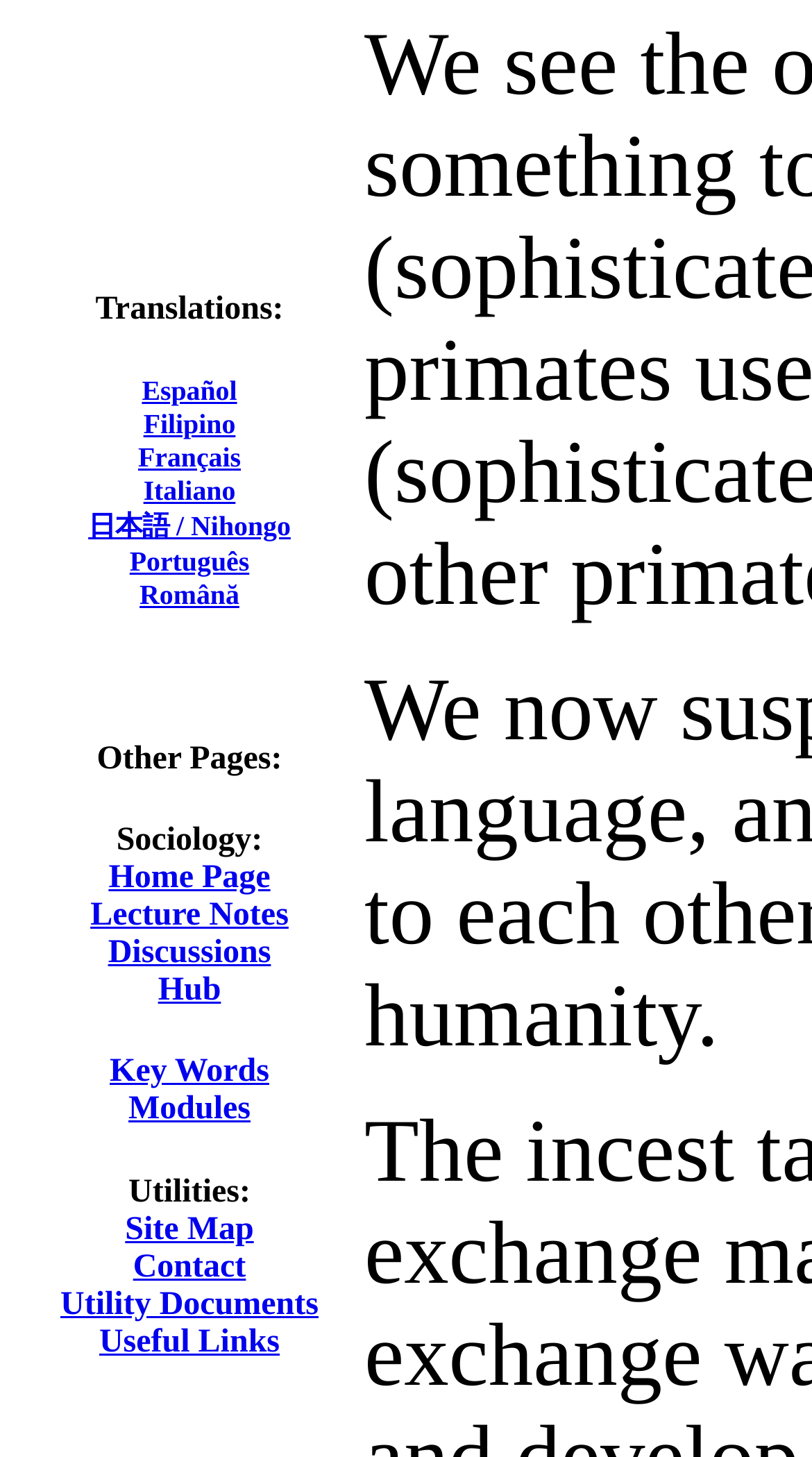Determine the bounding box coordinates of the clickable region to execute the instruction: "translate to Español". The coordinates should be four float numbers between 0 and 1, denoted as [left, top, right, bottom].

[0.175, 0.258, 0.292, 0.279]